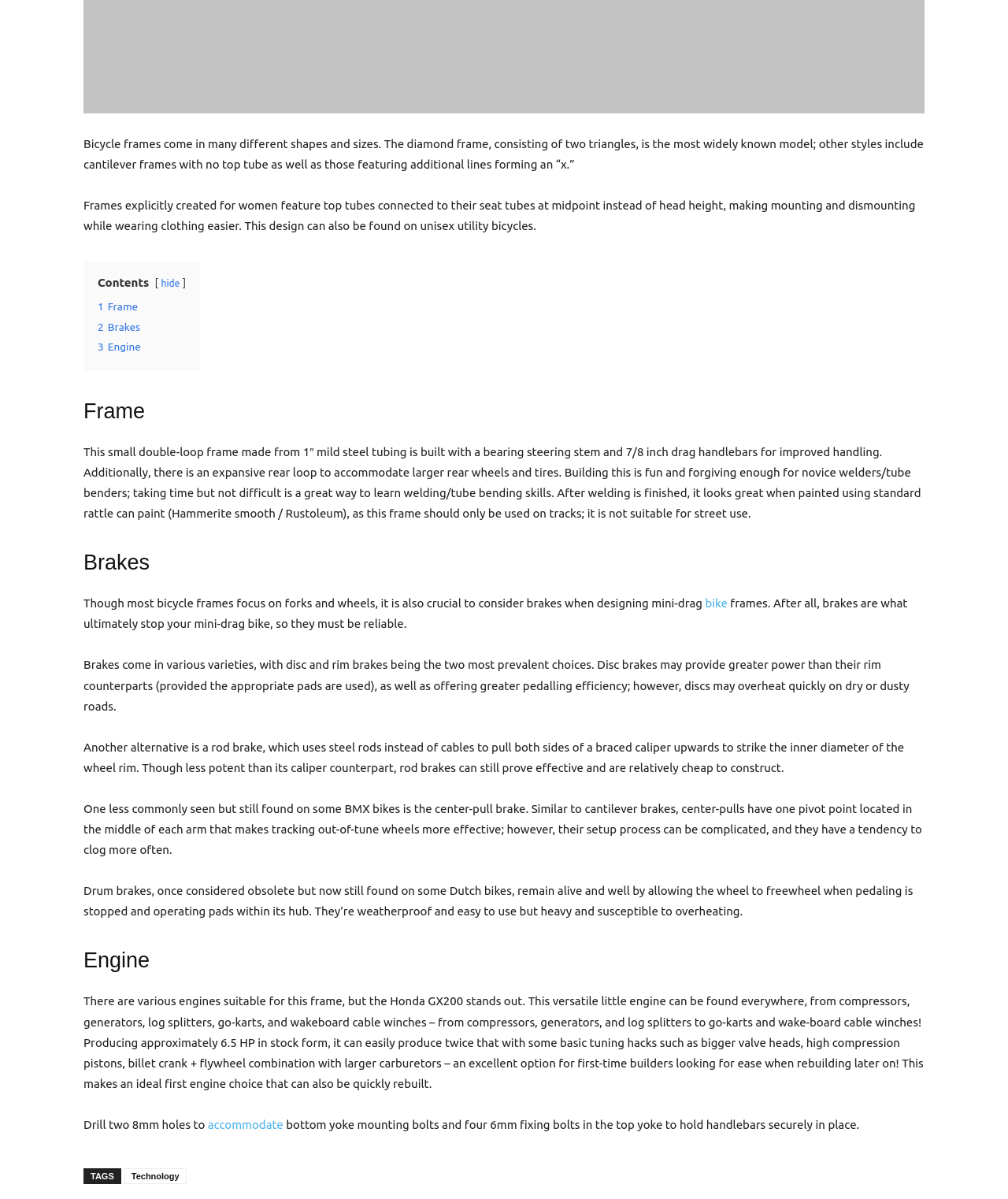Could you specify the bounding box coordinates for the clickable section to complete the following instruction: "read 'Engine'"?

[0.083, 0.789, 0.917, 0.814]